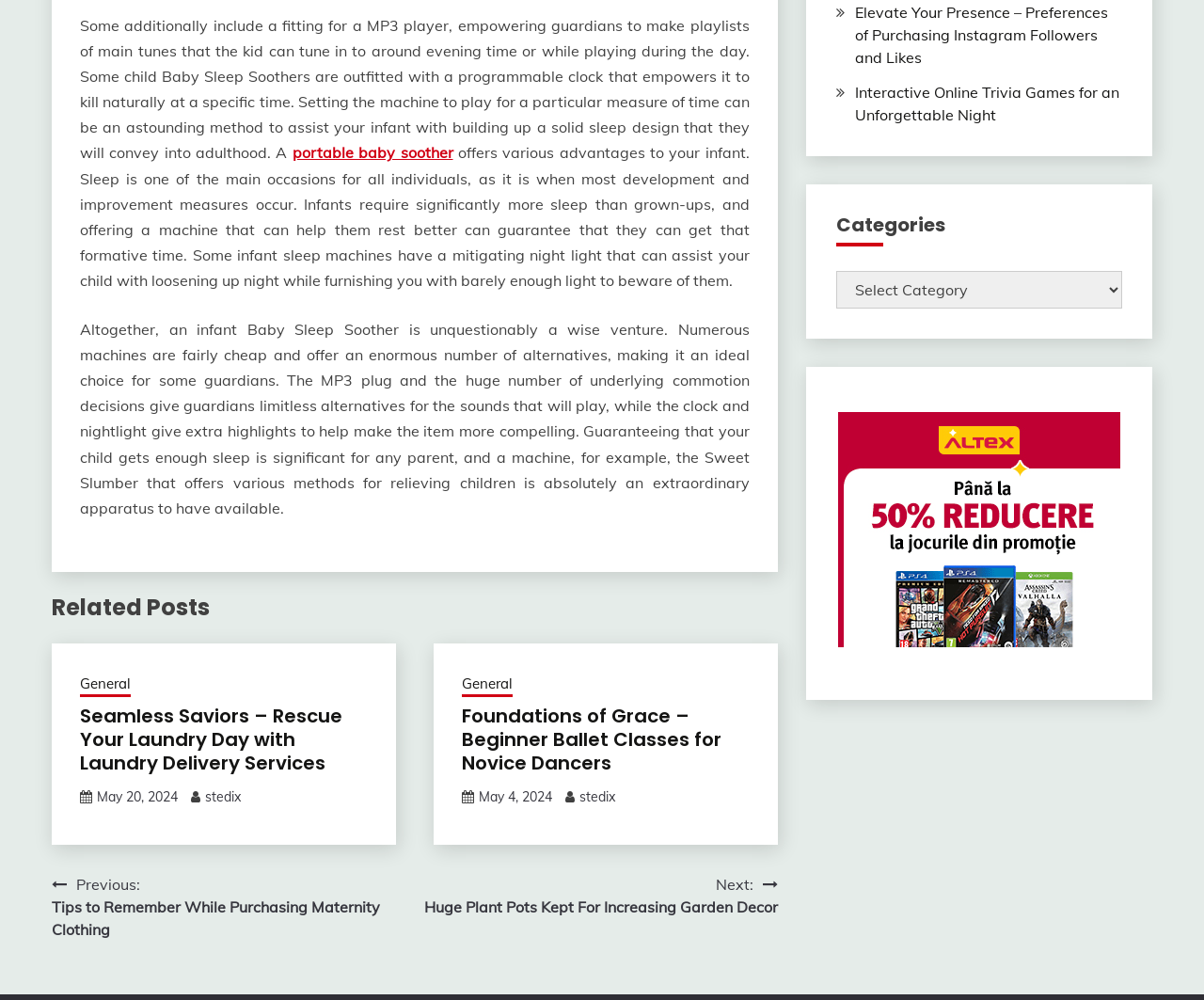Please find the bounding box coordinates of the element that needs to be clicked to perform the following instruction: "Search for news". The bounding box coordinates should be four float numbers between 0 and 1, represented as [left, top, right, bottom].

None